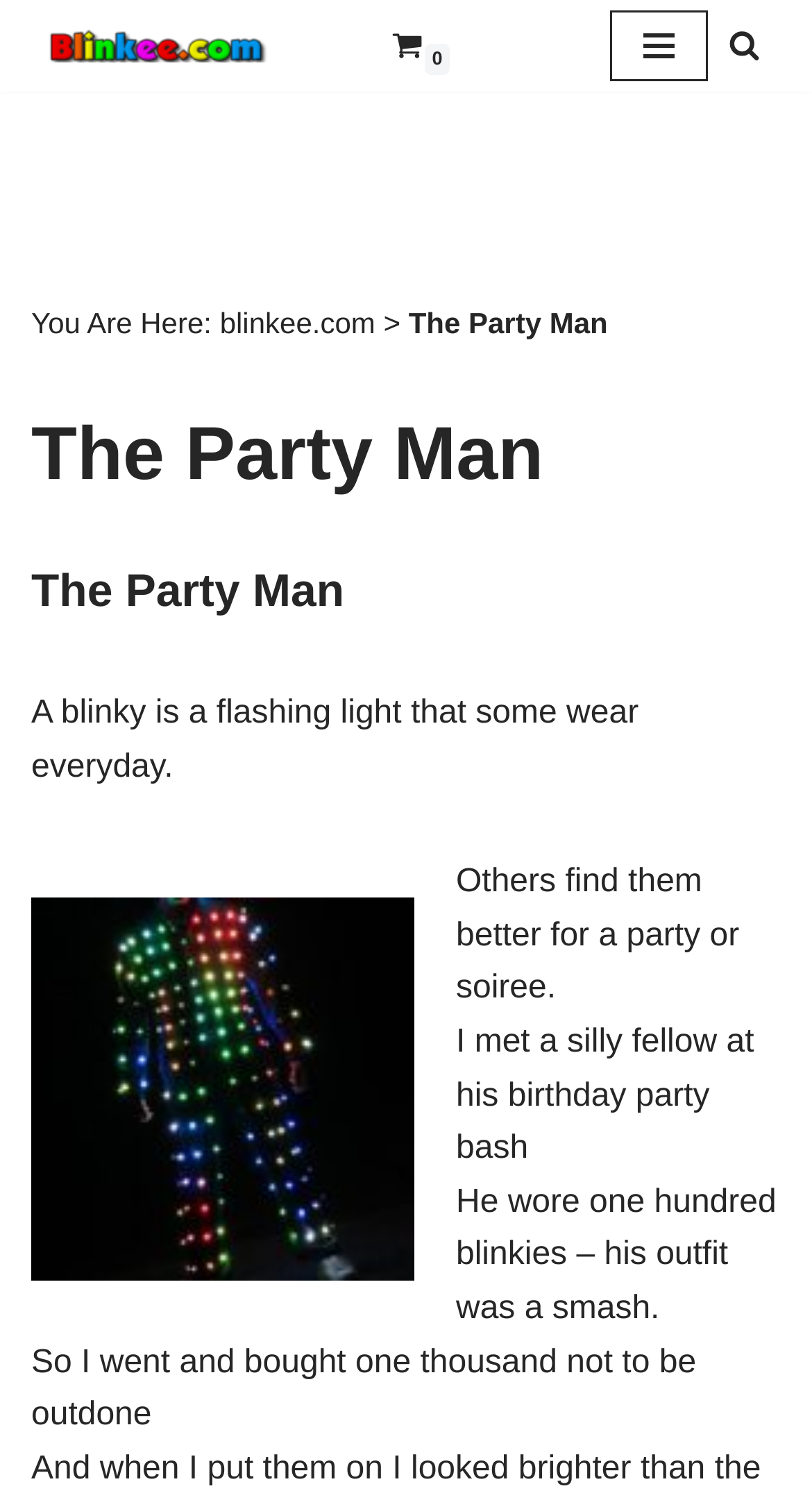Given the element description: "Navigation Menu", predict the bounding box coordinates of the UI element it refers to, using four float numbers between 0 and 1, i.e., [left, top, right, bottom].

[0.751, 0.007, 0.872, 0.054]